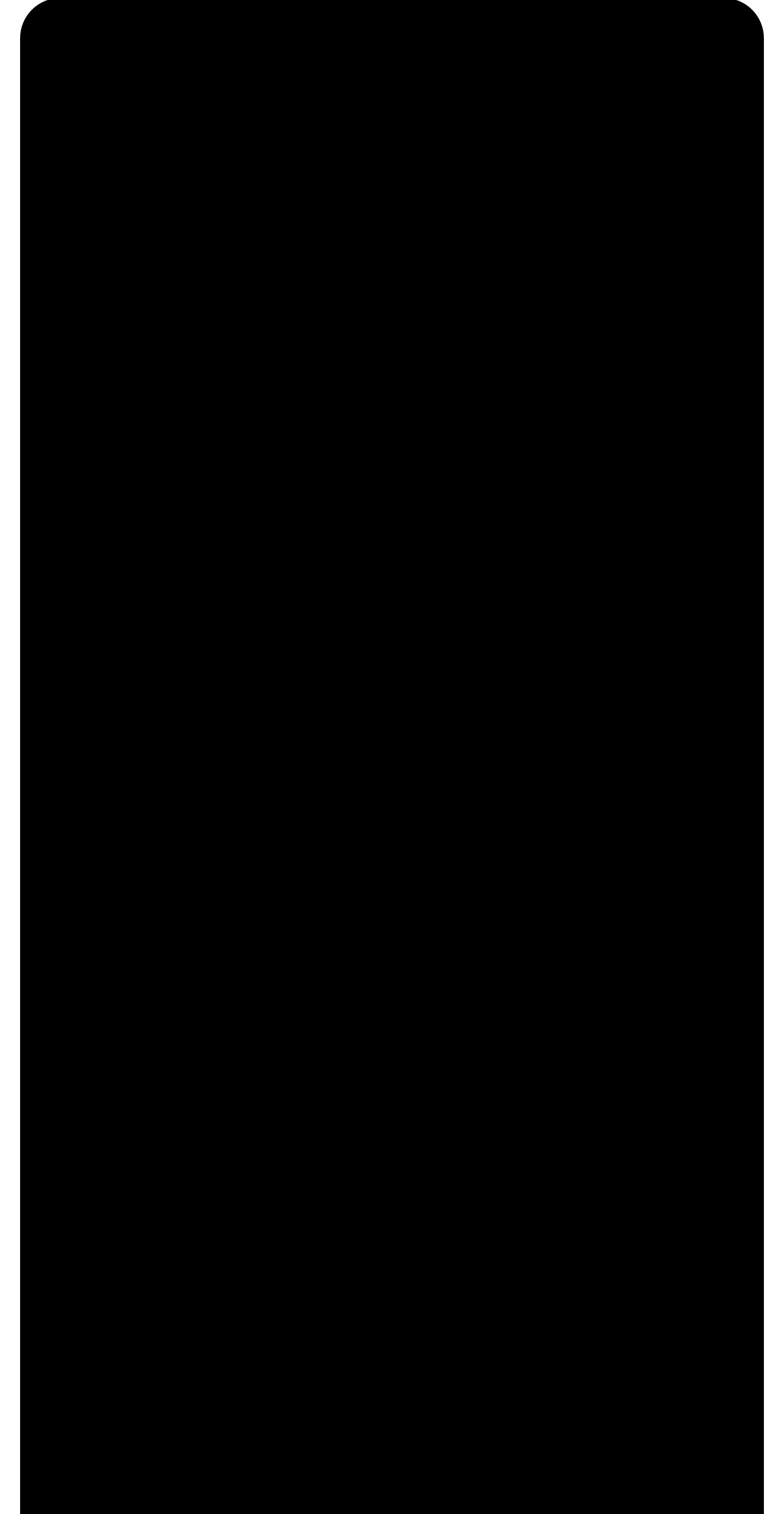What are the types of research offered?
Refer to the image and provide a one-word or short phrase answer.

Primary, Business